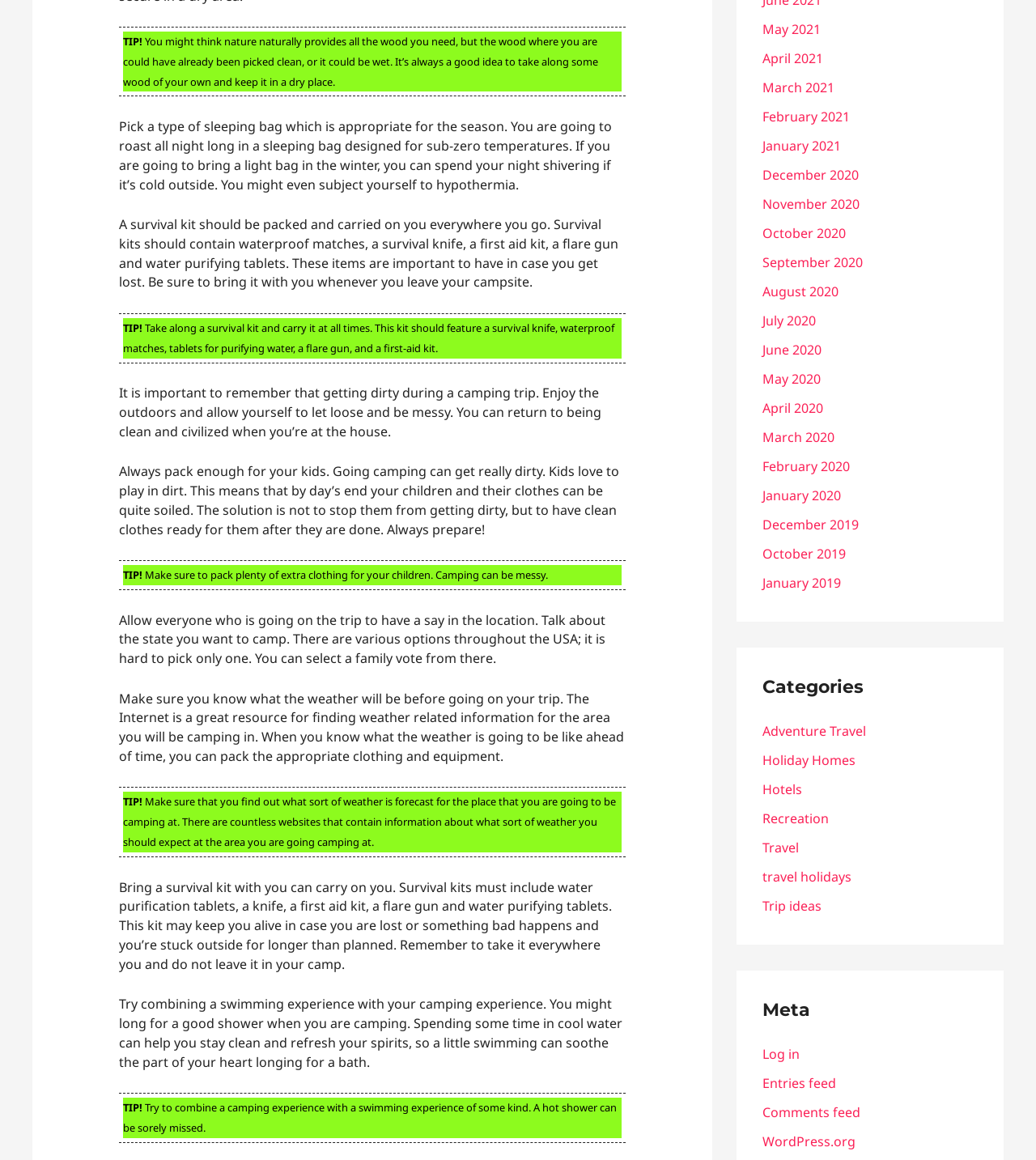Pinpoint the bounding box coordinates of the element to be clicked to execute the instruction: "View the 'Adventure Travel' category".

[0.736, 0.623, 0.836, 0.638]